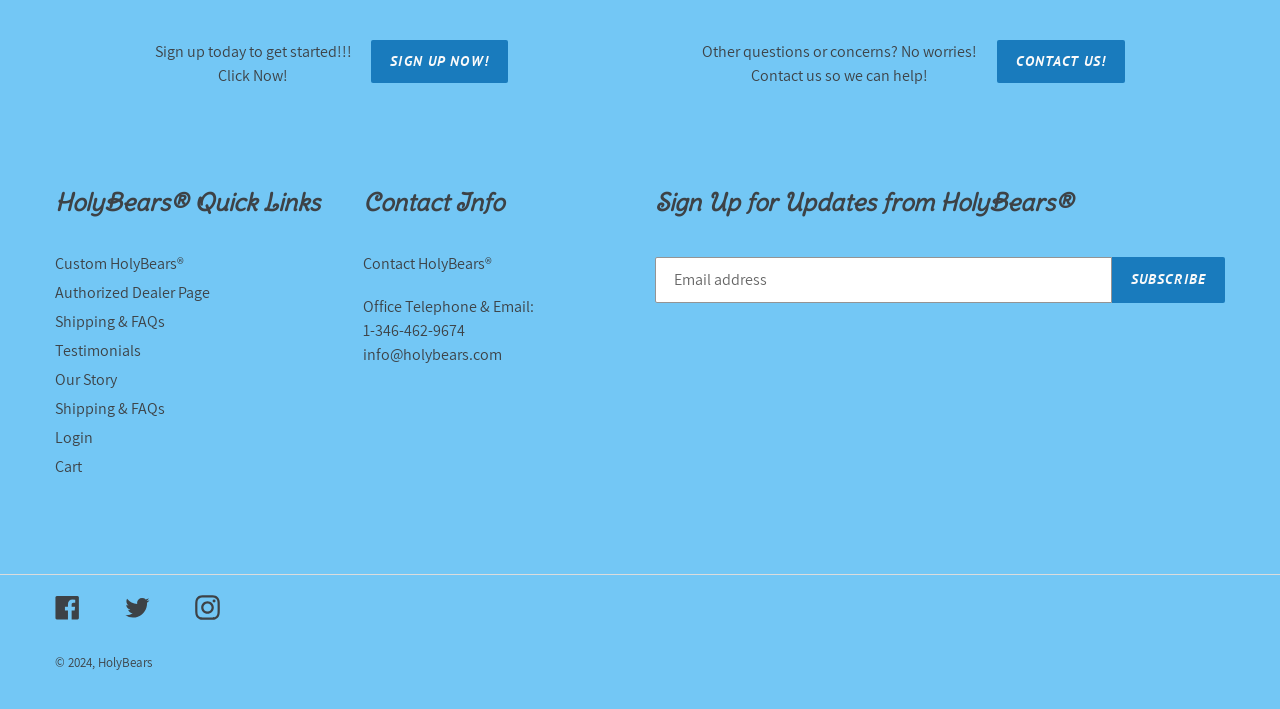Find the bounding box coordinates for the area that should be clicked to accomplish the instruction: "Download custom bear order form".

[0.376, 0.432, 0.624, 0.492]